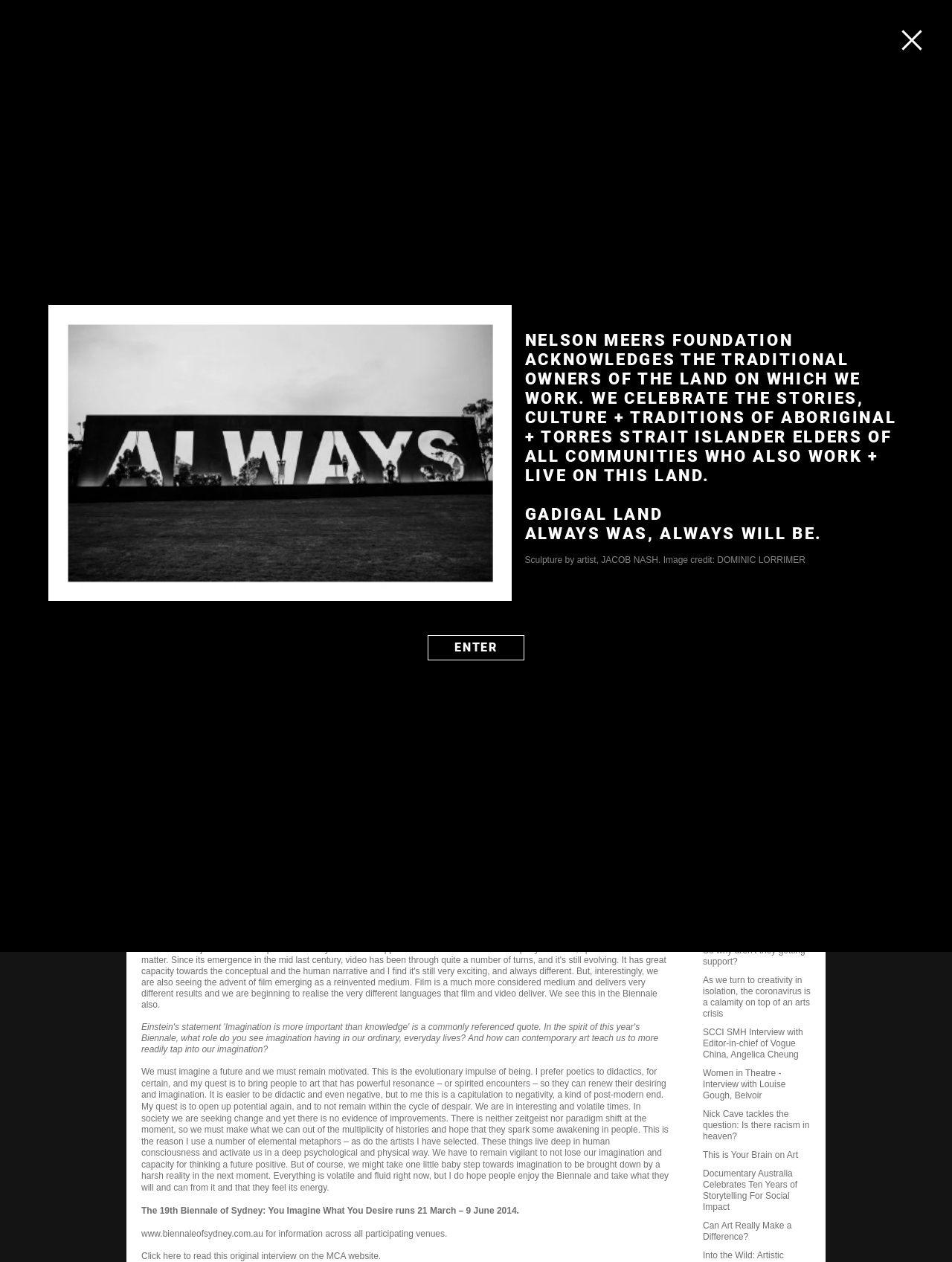Please analyze the image and provide a thorough answer to the question:
What is the topic of the conversation?

The topic of the conversation can be inferred from the heading element with the text 'BIENNALE 2014: CONVERSATION WITH JULIANA ENGBERG INTERVIEW BY MCA PUBLIC RELATIONS MANAGER NICOLE TRIAN' at coordinates [0.133, 0.242, 0.719, 0.302].